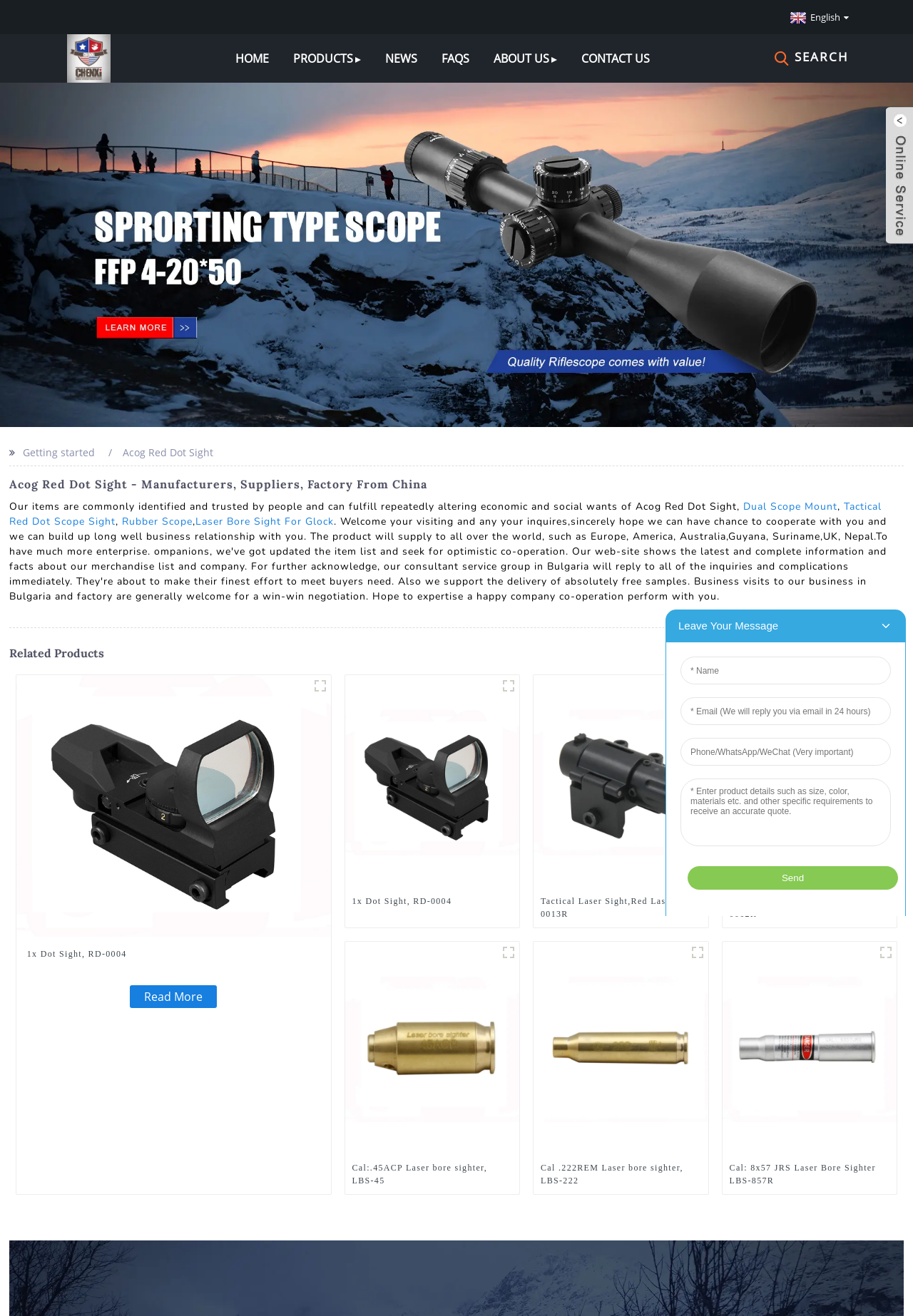Identify the bounding box coordinates for the element that needs to be clicked to fulfill this instruction: "Click the English language selection". Provide the coordinates in the format of four float numbers between 0 and 1: [left, top, right, bottom].

[0.862, 0.008, 0.93, 0.018]